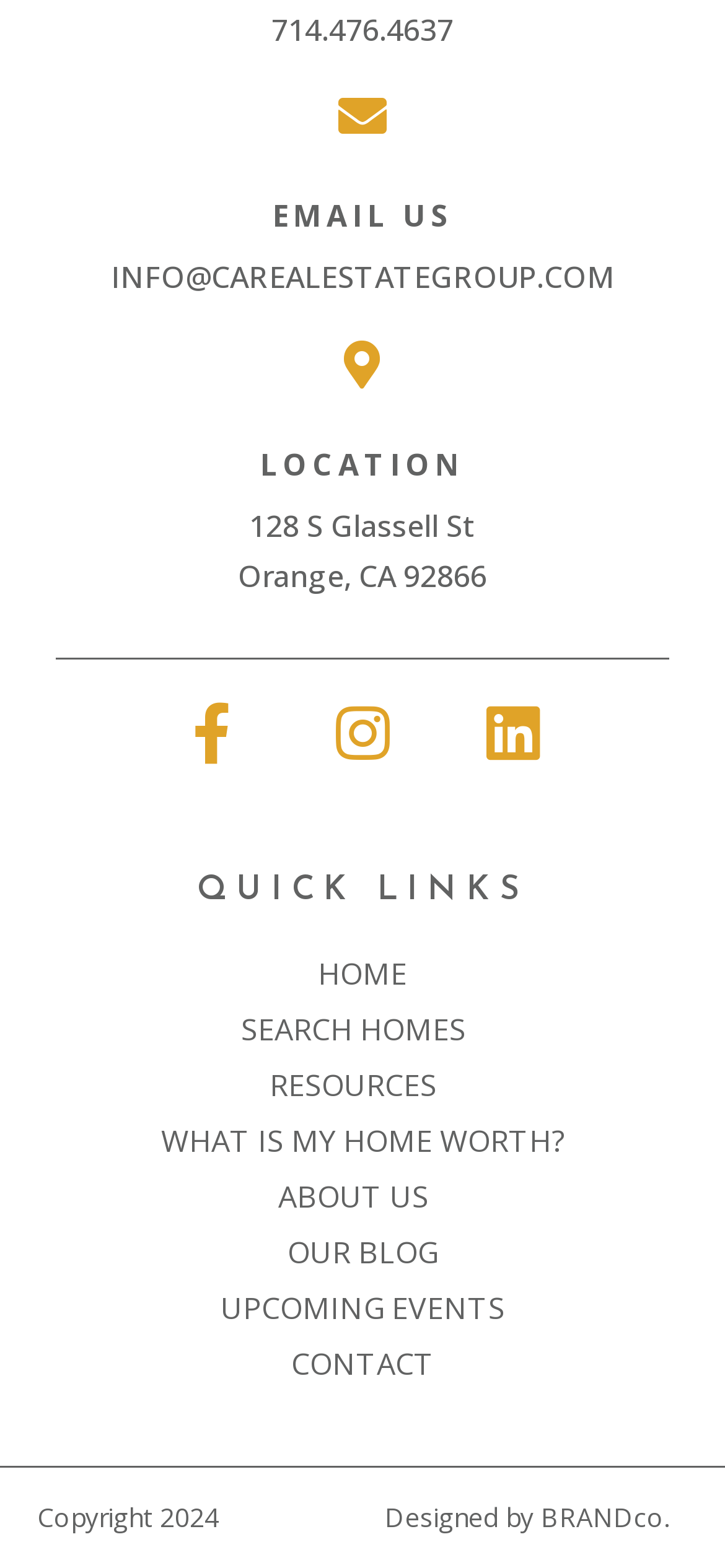What is the copyright year?
Look at the screenshot and respond with one word or a short phrase.

2024